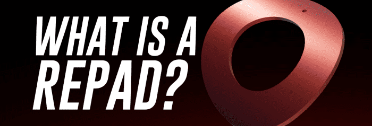What is the section title where this image is located?
Please look at the screenshot and answer in one word or a short phrase.

MORE ARTICLES TO EXPLORE